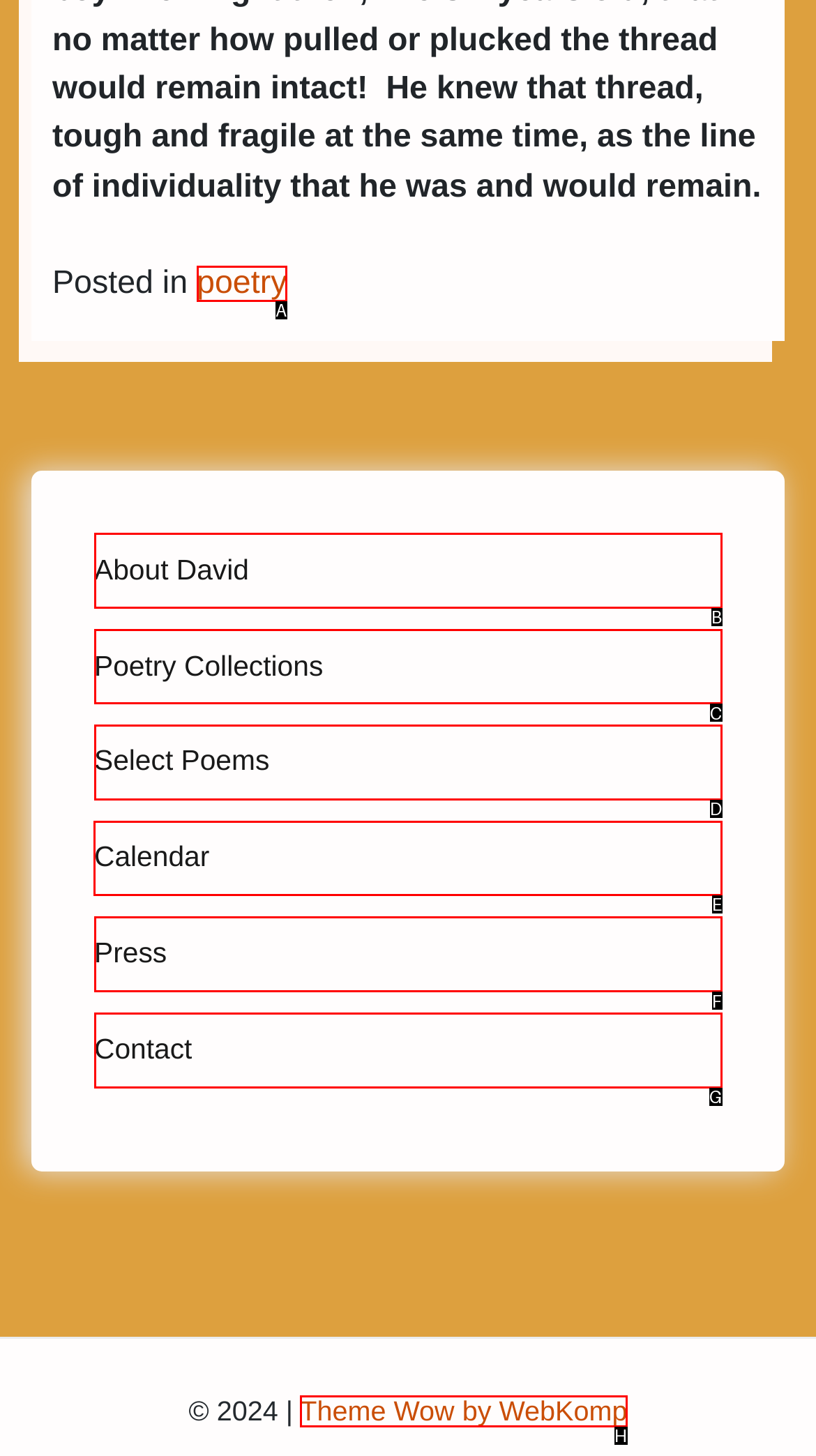Indicate the HTML element to be clicked to accomplish this task: check the calendar Respond using the letter of the correct option.

E